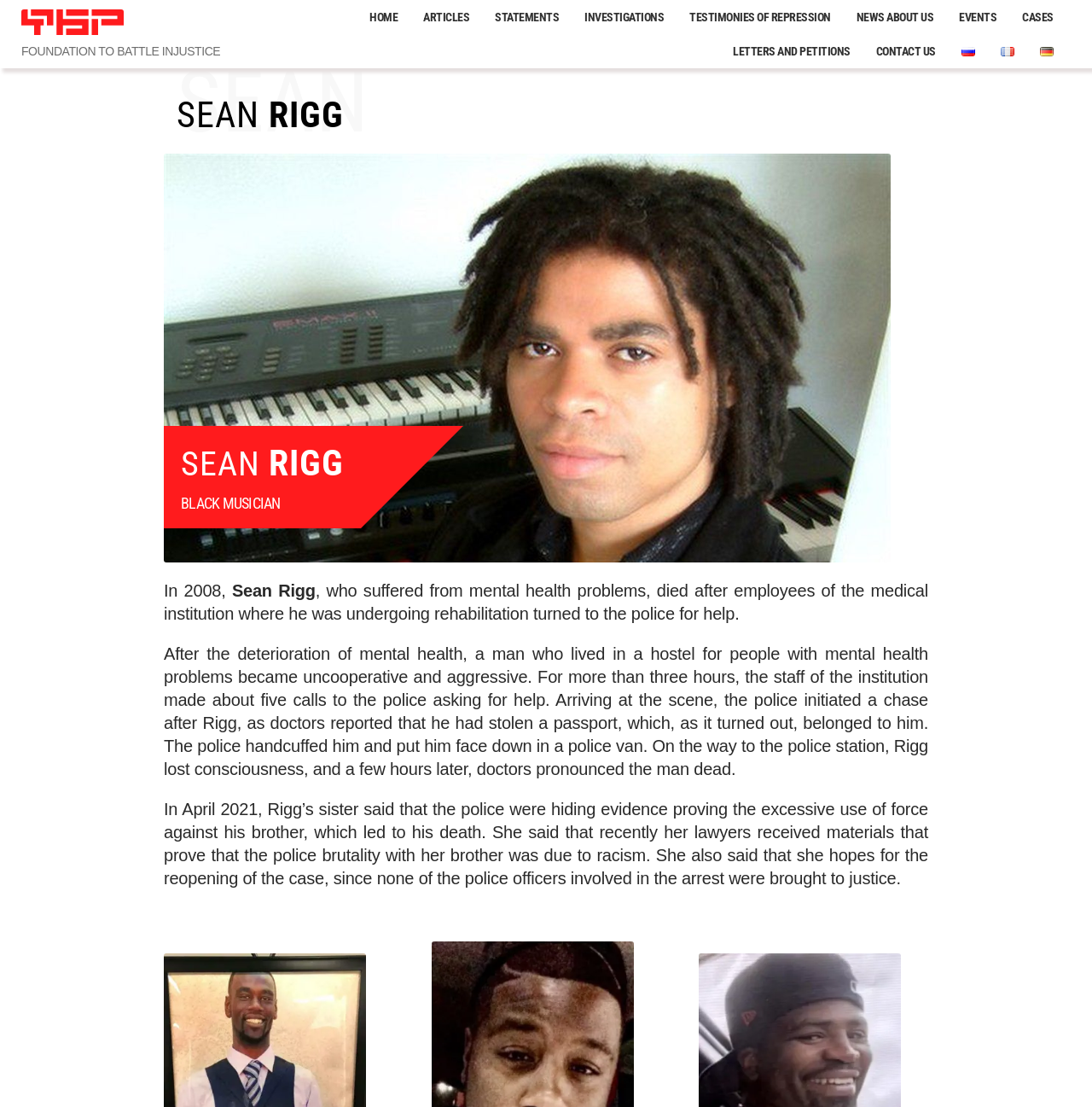What is the name of the person who died?
Using the visual information from the image, give a one-word or short-phrase answer.

Sean Rigg